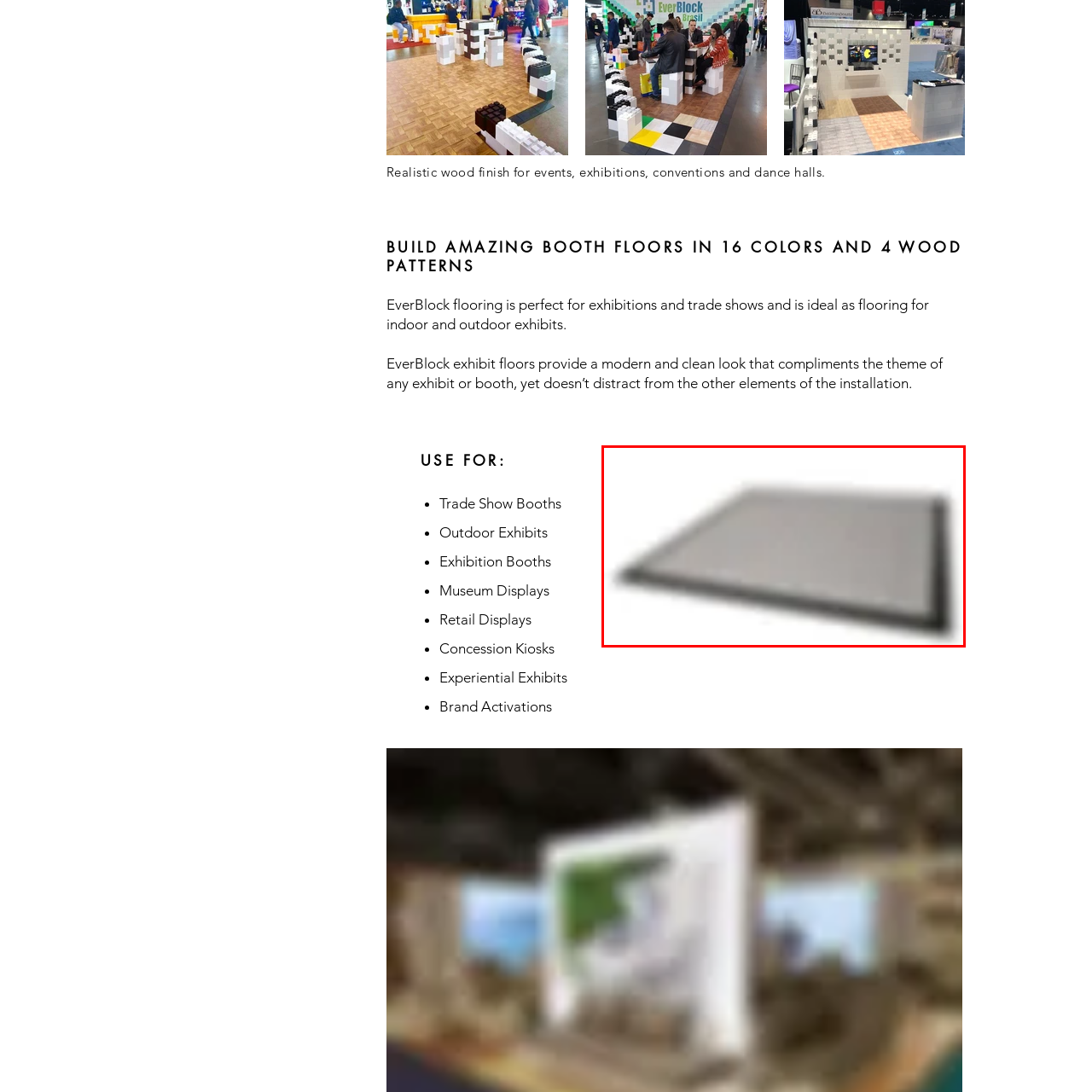Concentrate on the image marked by the red box, What does the flooring solution offer?
 Your answer should be a single word or phrase.

Polished yet functional surface